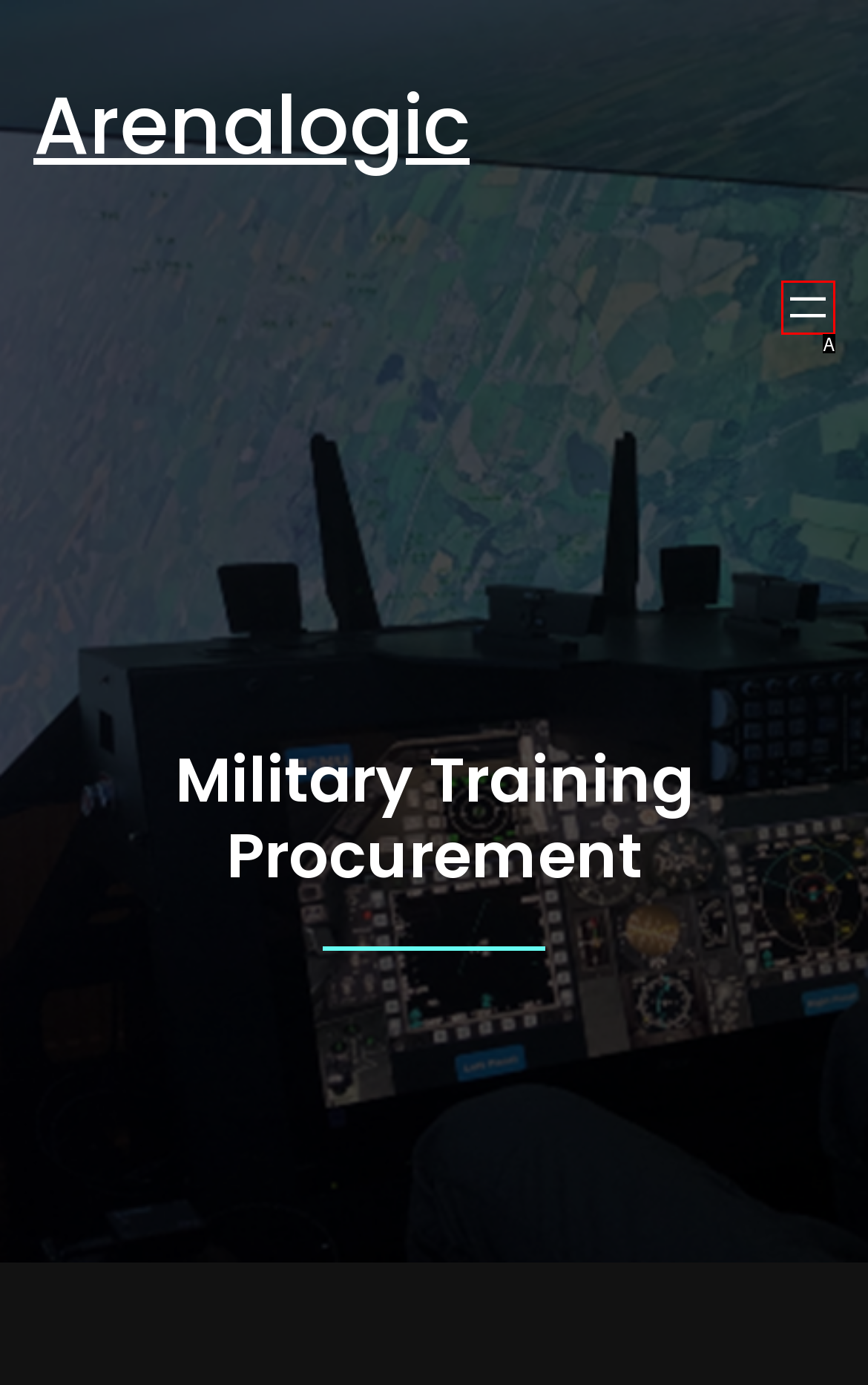Match the description: aria-label="Open menu" to one of the options shown. Reply with the letter of the best match.

A